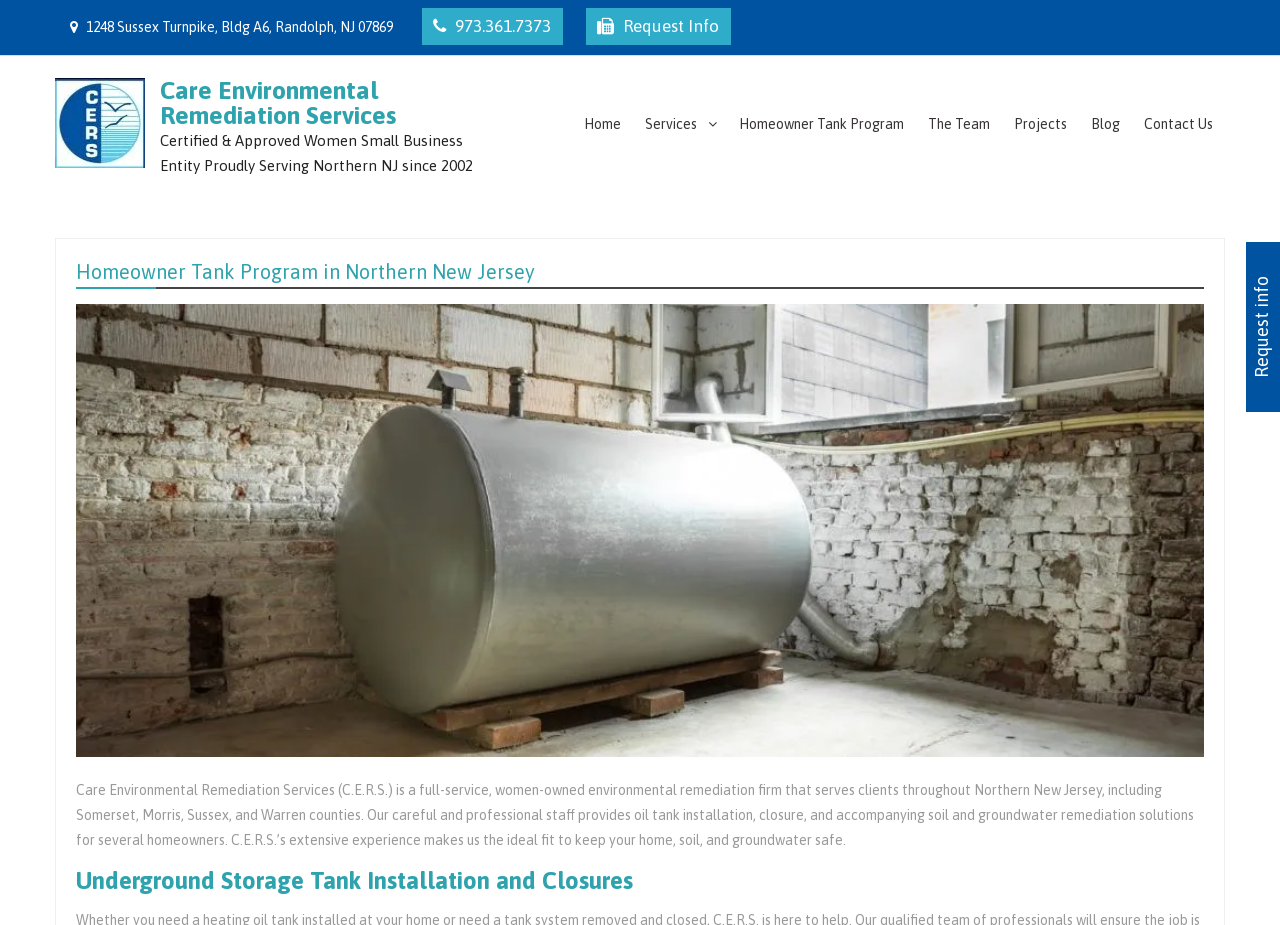Identify the bounding box of the HTML element described here: "Blog". Provide the coordinates as four float numbers between 0 and 1: [left, top, right, bottom].

[0.843, 0.099, 0.884, 0.17]